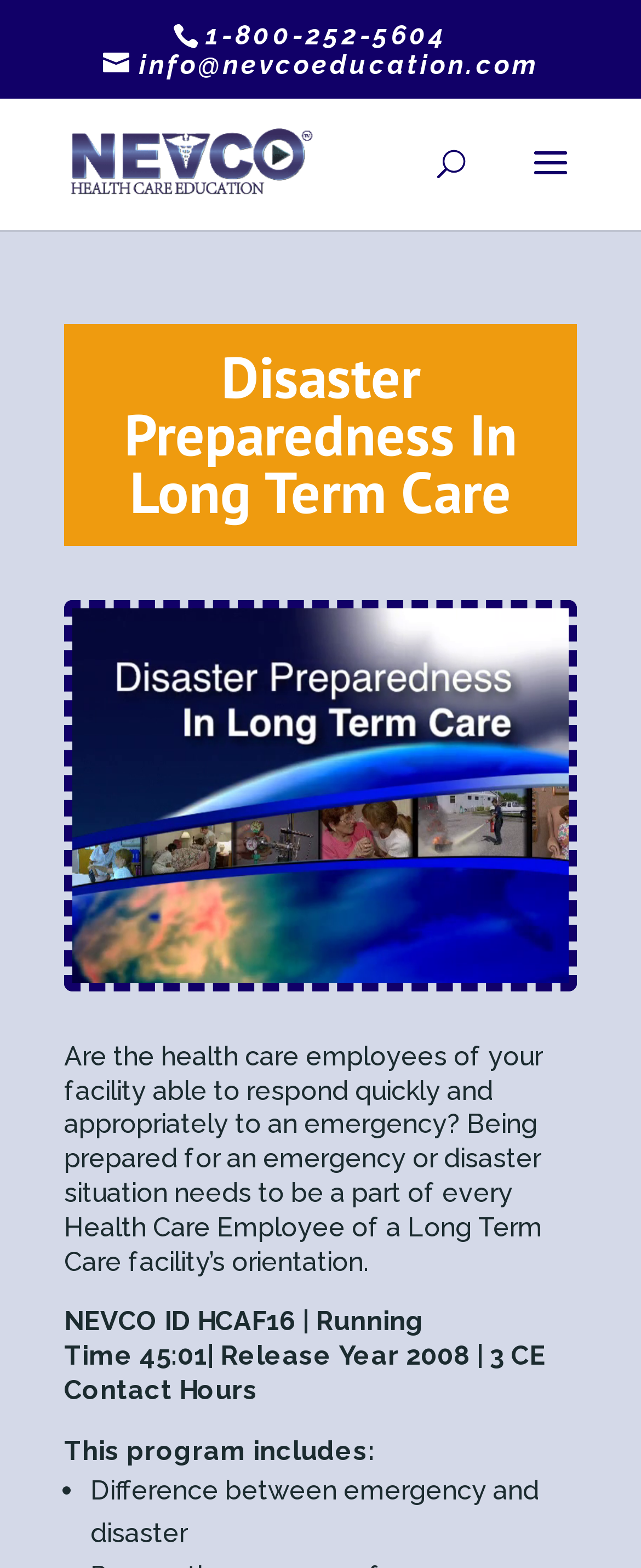What is the phone number for Nevco?
Use the image to answer the question with a single word or phrase.

1-800-252-5604